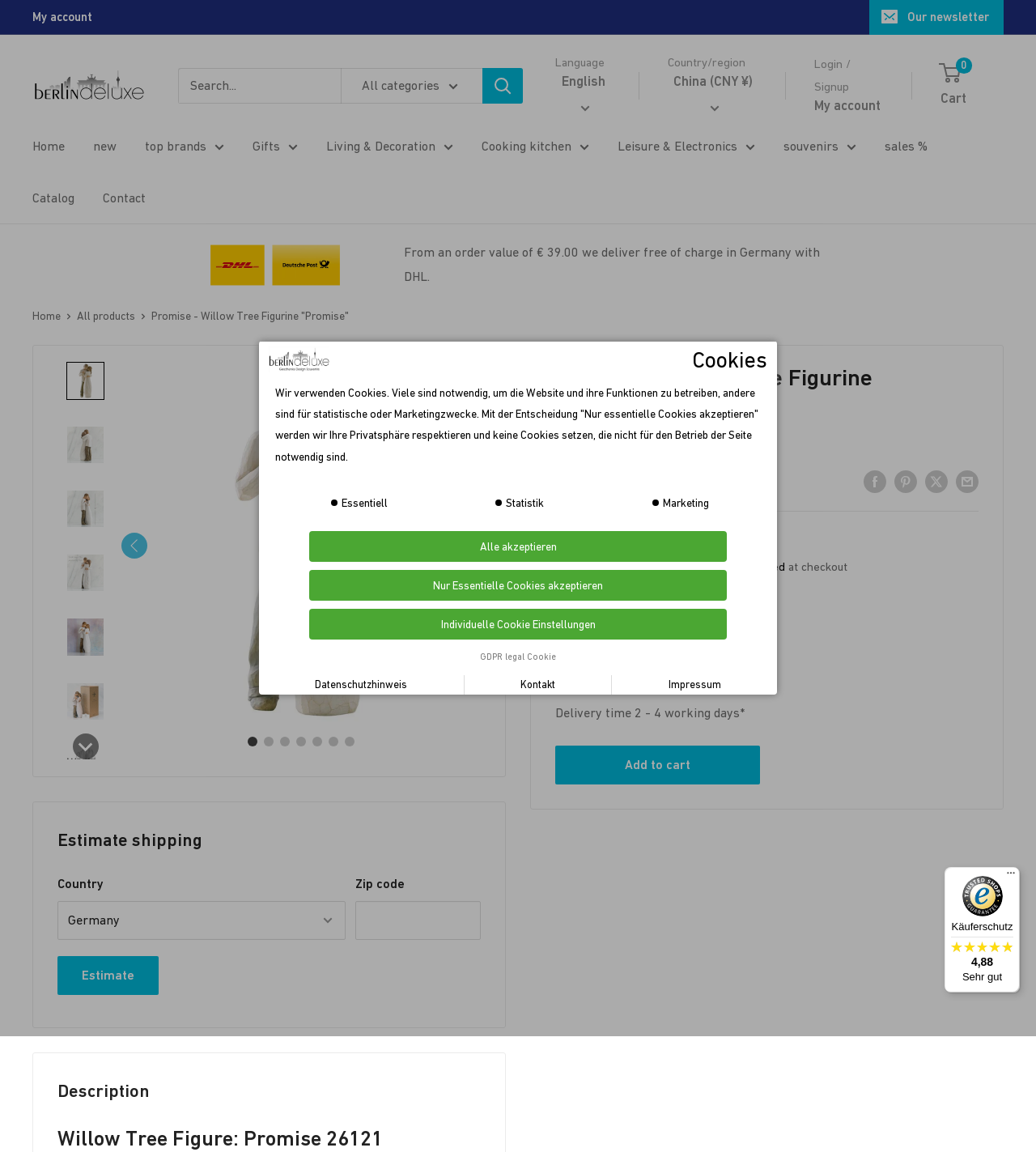Please specify the coordinates of the bounding box for the element that should be clicked to carry out this instruction: "Read about the team". The coordinates must be four float numbers between 0 and 1, formatted as [left, top, right, bottom].

None